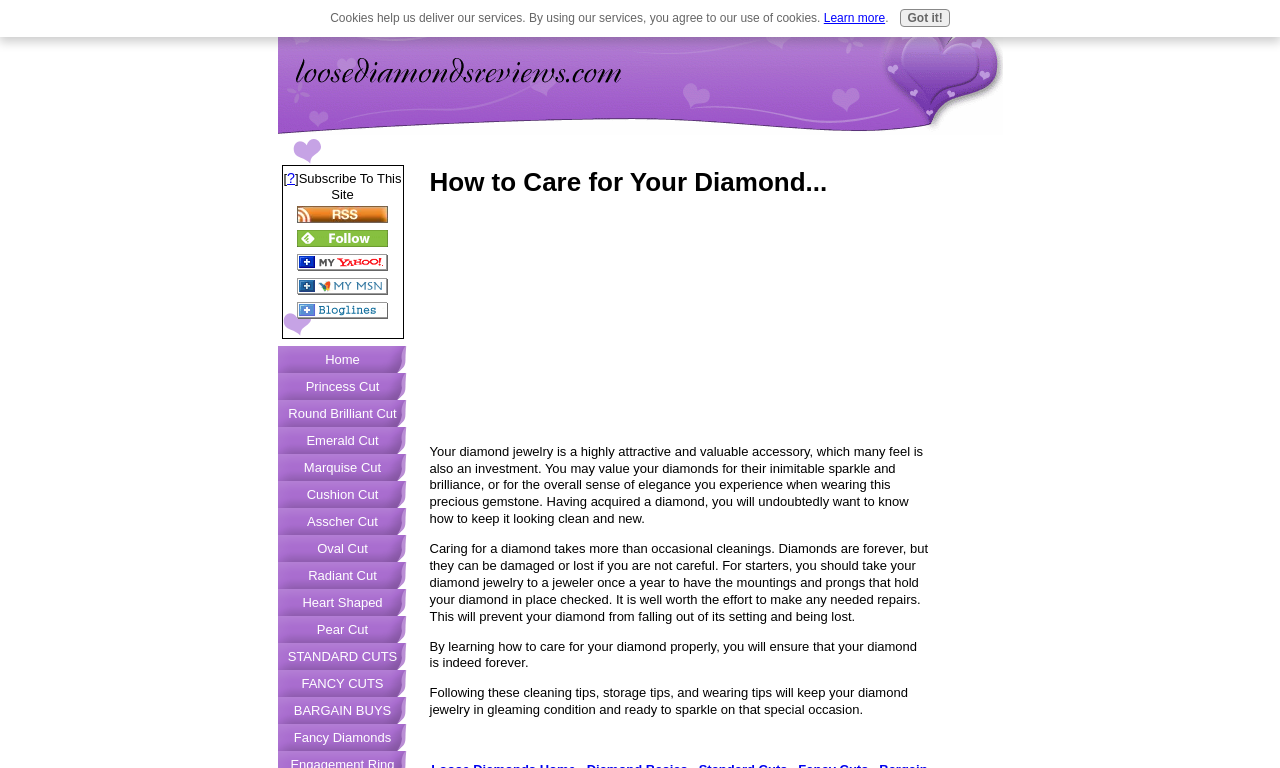Reply to the question with a single word or phrase:
How often should diamond jewelry be taken to a jeweler?

Once a year